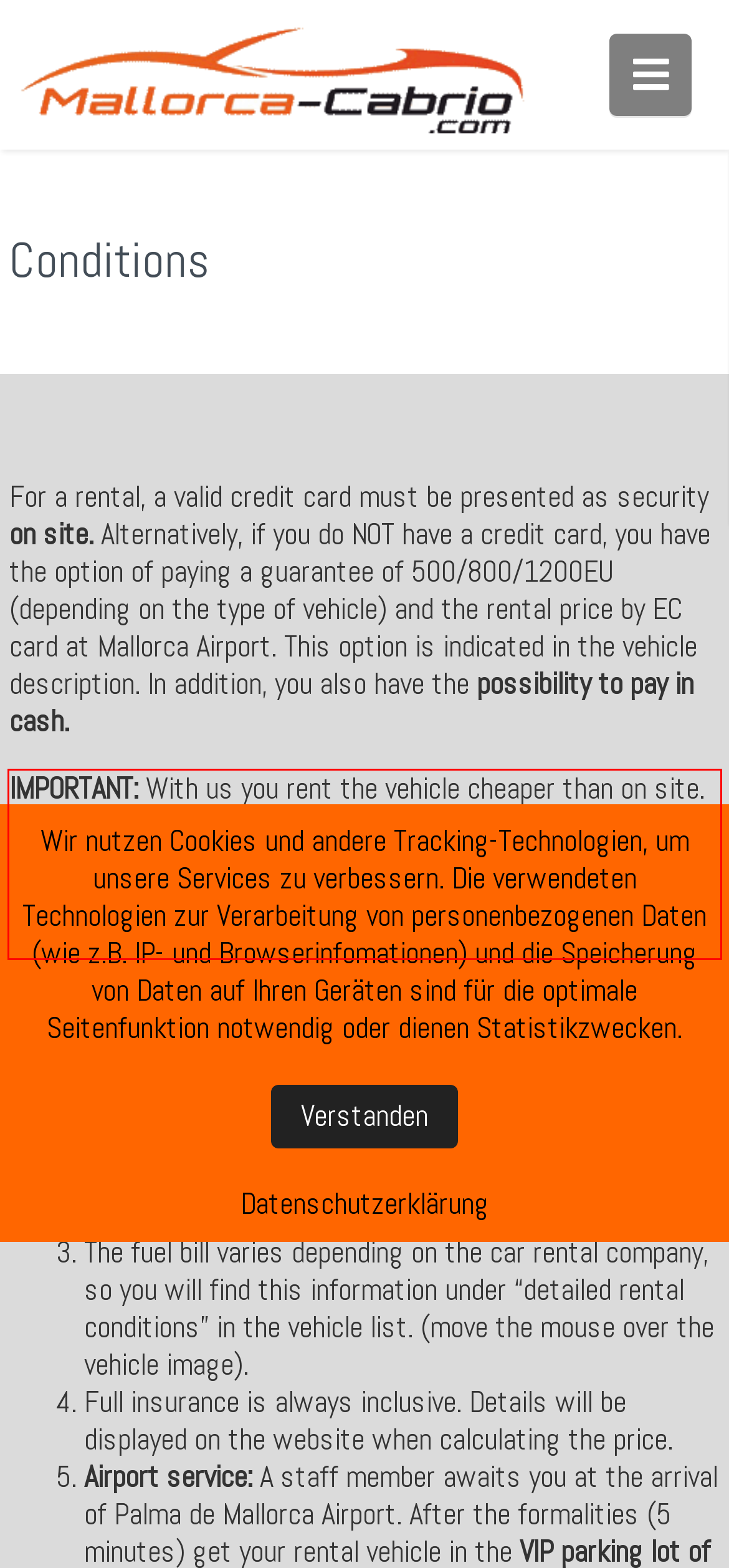Using the webpage screenshot, recognize and capture the text within the red bounding box.

IMPORTANT: With us you rent the vehicle cheaper than on site. Therefore, it is imperative to present the car rental voucher (voucher) with the price it contains on site. If you arrive without this letter, we will not be liable and will not refund any overpayments.